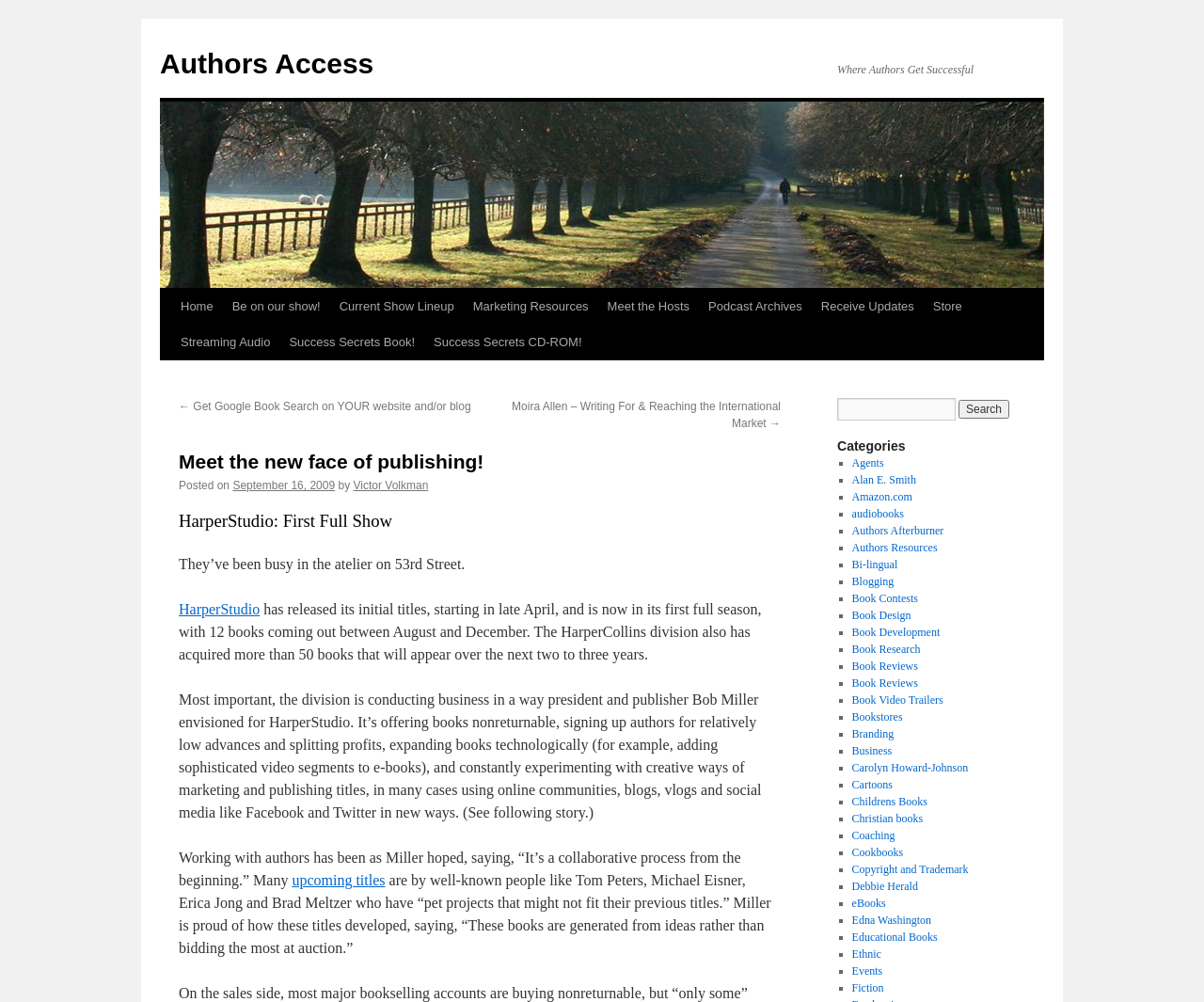What is the purpose of the search box?
Please craft a detailed and exhaustive response to the question.

The search box is located at the top right of the webpage, and its presence suggests that it is intended for users to search for specific content within the website.